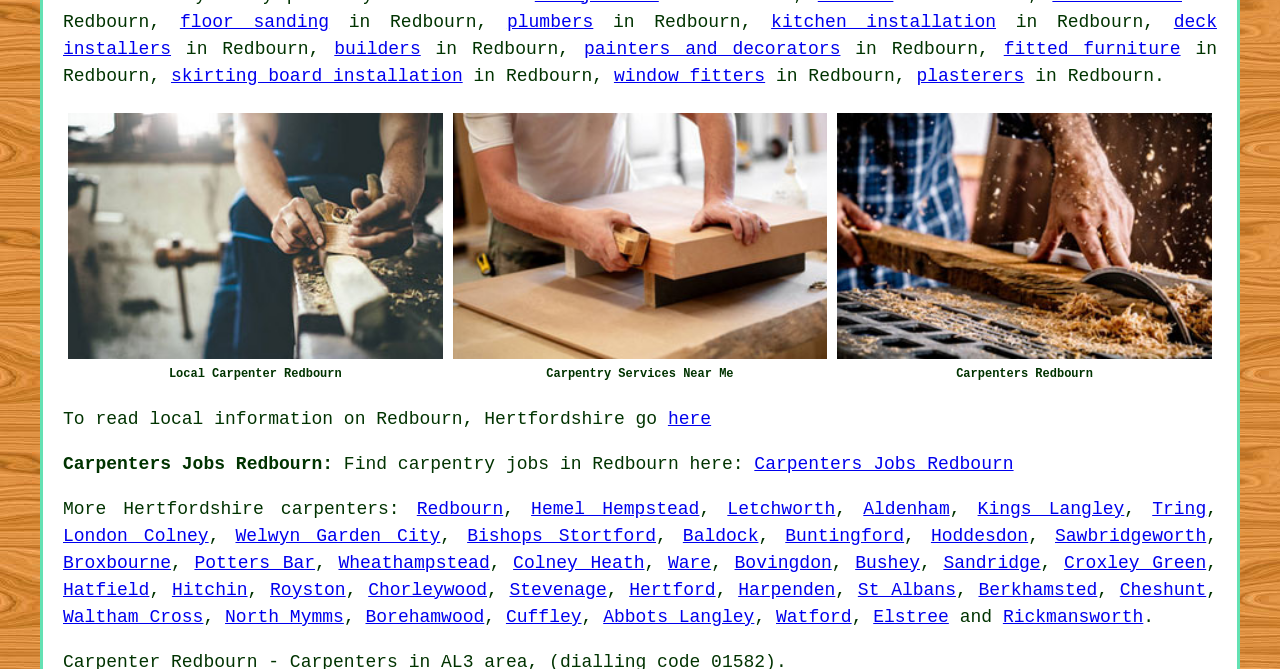Use a single word or phrase to answer the question: 
What services are offered by local carpenters in Redbourn?

Carpentry services